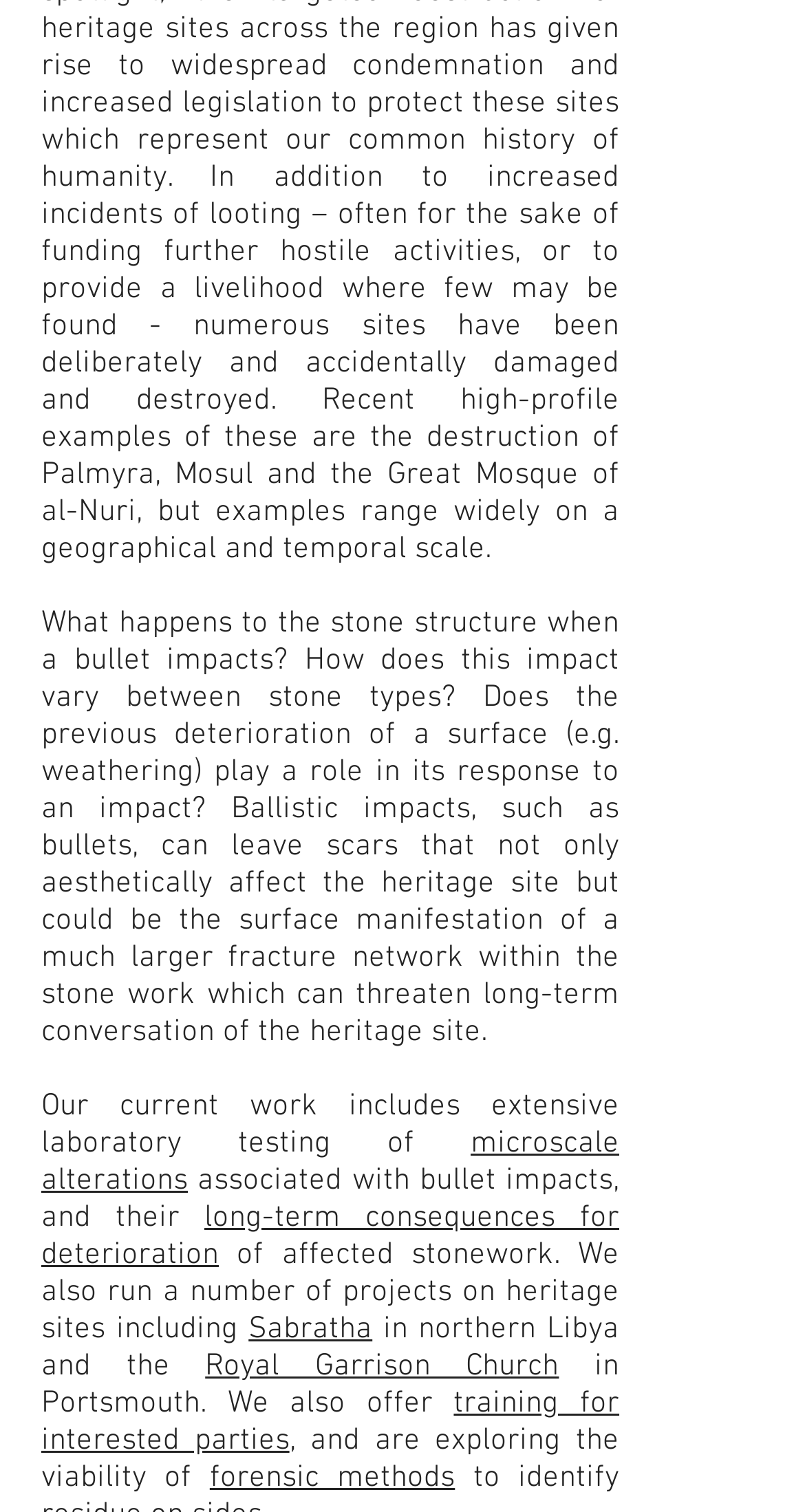What is being tested in the laboratory? Refer to the image and provide a one-word or short phrase answer.

Microscale alterations